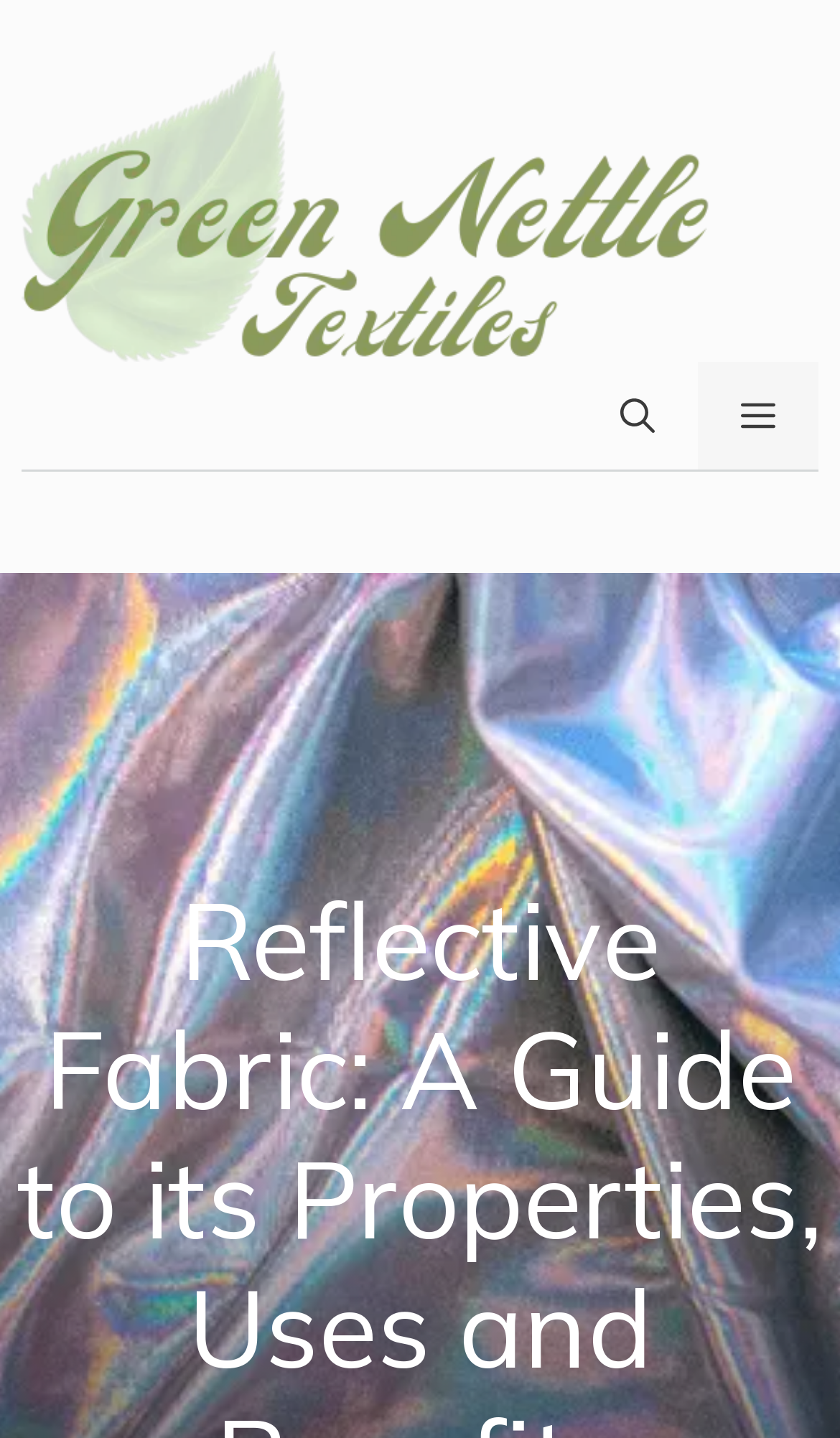Please extract the webpage's main title and generate its text content.

Reflective Fabric: A Guide to its Properties, Uses and Benefits